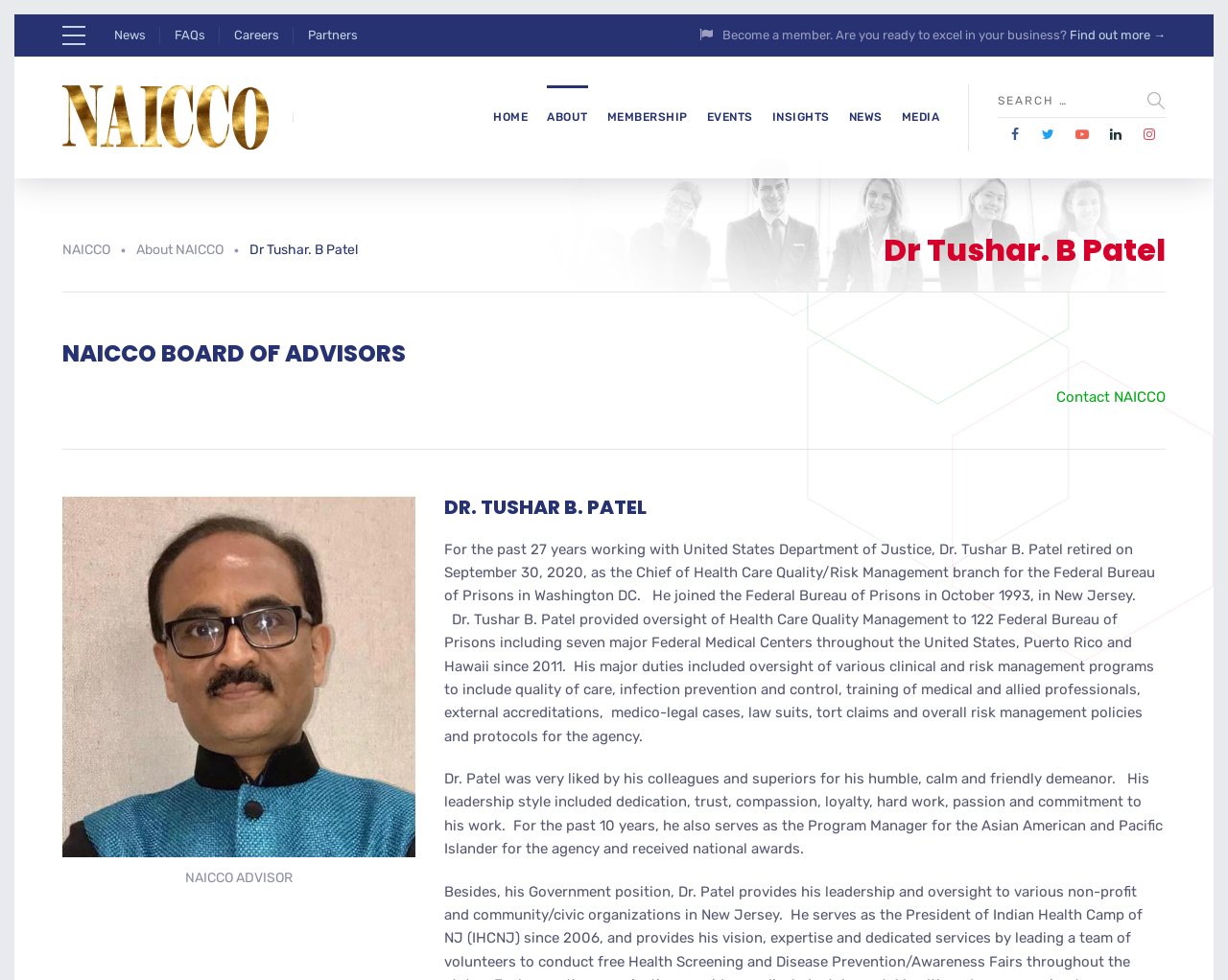What is the purpose of the search box on the webpage?
Please provide a comprehensive answer based on the visual information in the image.

I found the answer by looking at the search box element and the static text element next to it with the text 'Search for:', which suggests that the search box is used to search for content on the webpage.